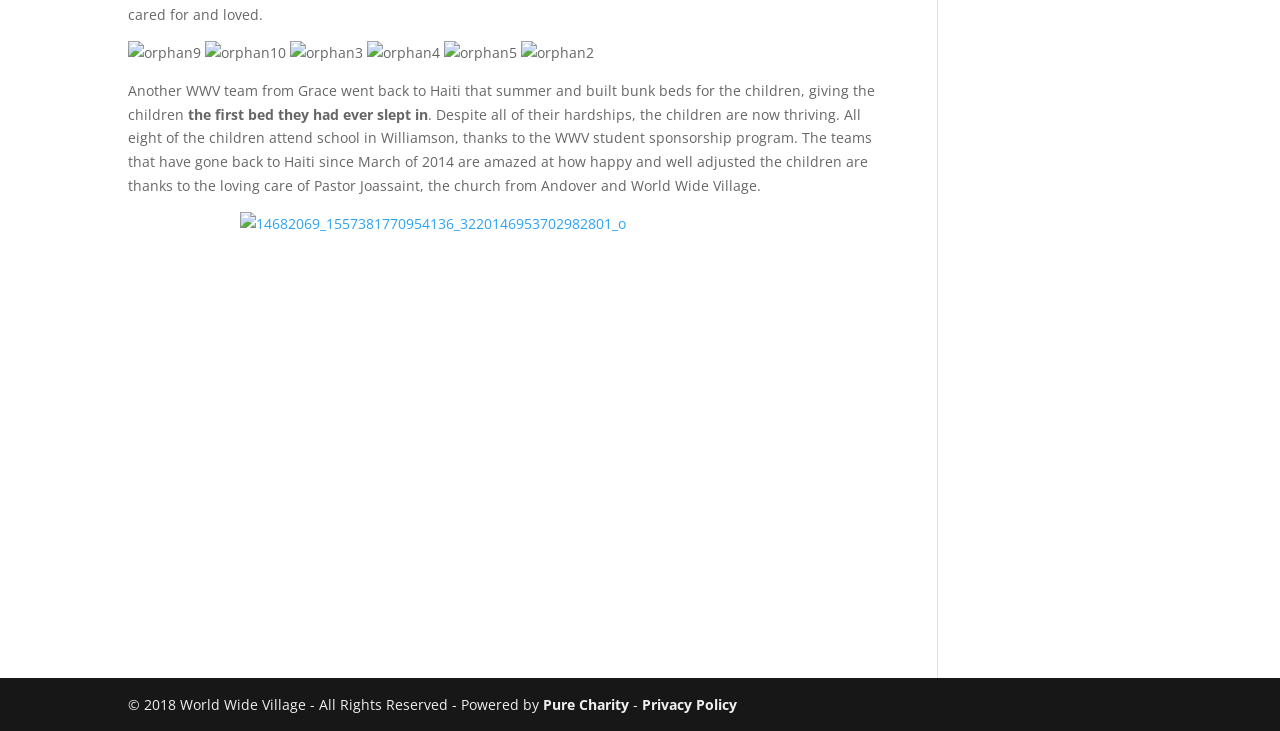Please provide a brief answer to the question using only one word or phrase: 
How many images are at the top of the webpage?

6